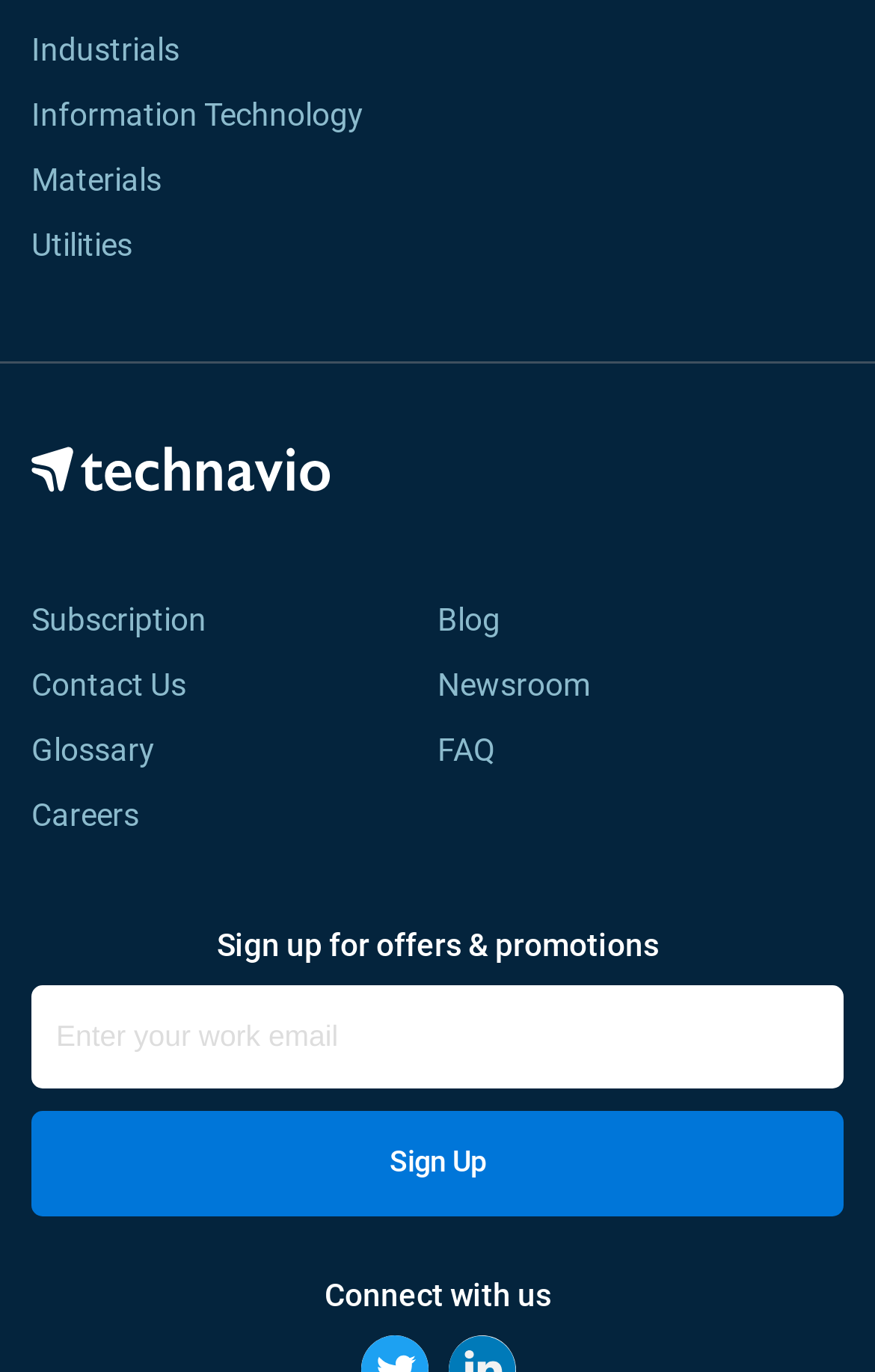Given the element description "Contact Us" in the screenshot, predict the bounding box coordinates of that UI element.

[0.036, 0.485, 0.213, 0.512]